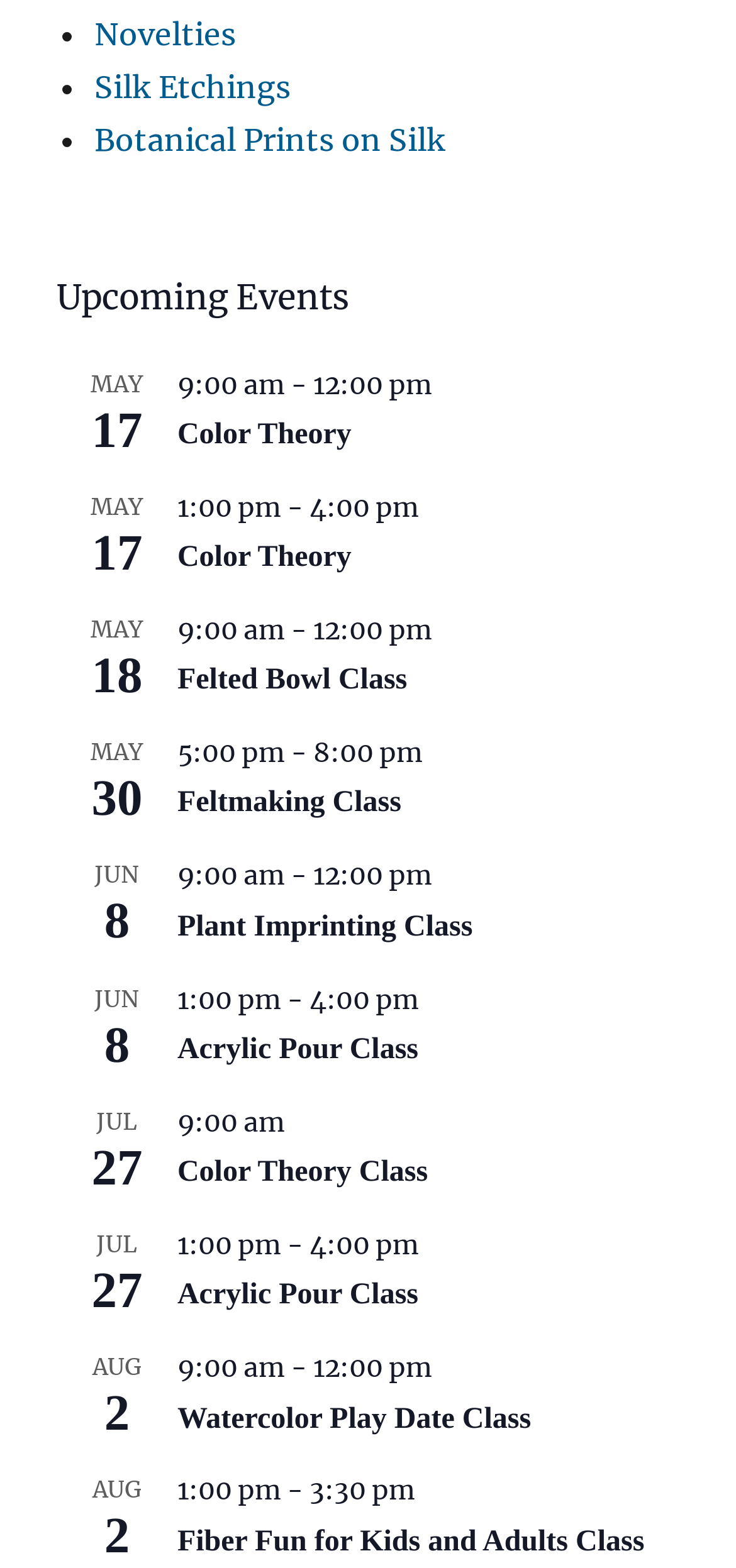Refer to the image and provide an in-depth answer to the question:
How many events are scheduled for May 17?

I examined the time elements and found two events scheduled for May 17, which are Color Theory and another event with a time range of 1:00 pm - 4:00 pm.